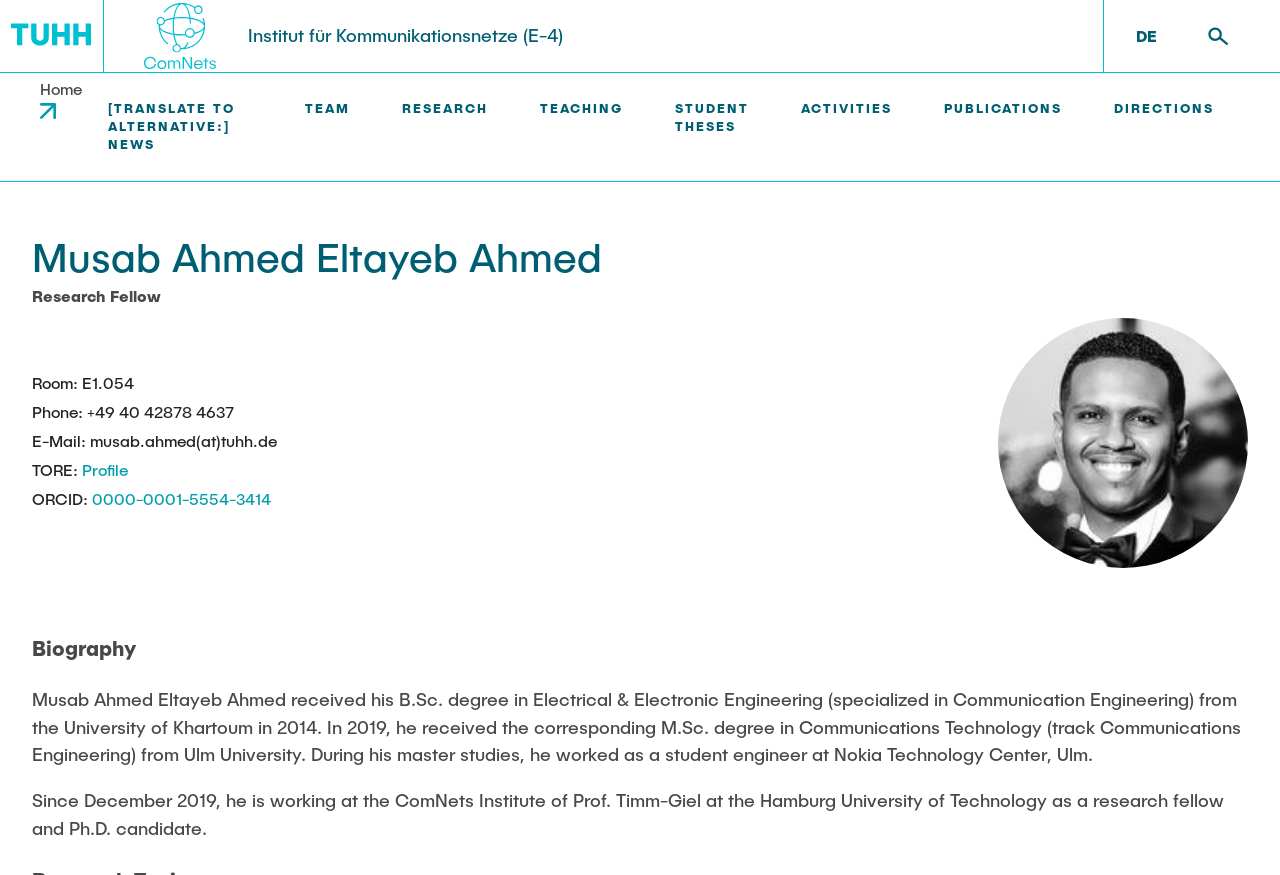Find the coordinates for the bounding box of the element with this description: "Yevhenii Shudrenko".

[0.266, 0.449, 0.391, 0.488]